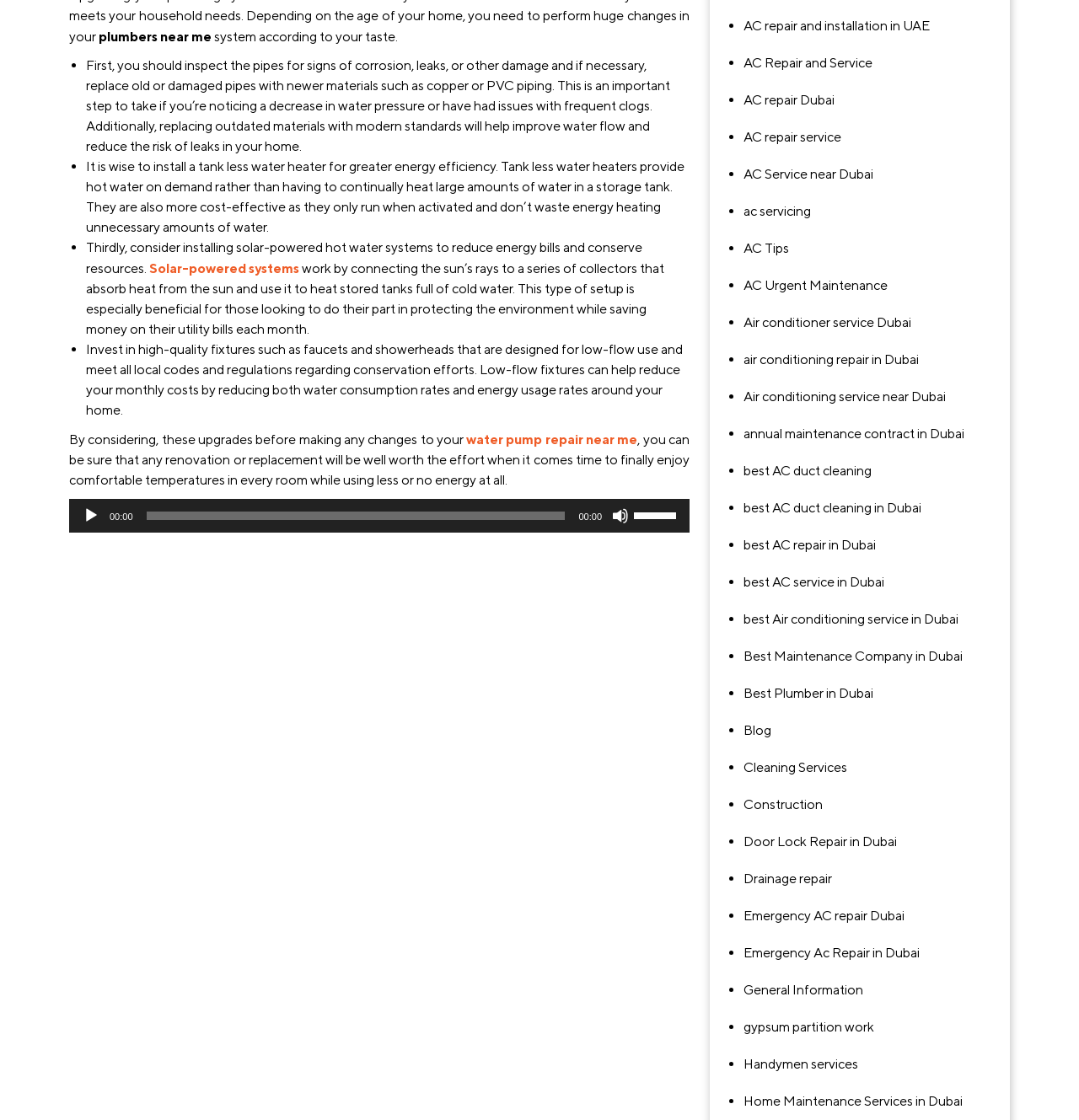Indicate the bounding box coordinates of the element that must be clicked to execute the instruction: "Adjust the volume". The coordinates should be given as four float numbers between 0 and 1, i.e., [left, top, right, bottom].

[0.588, 0.445, 0.631, 0.472]